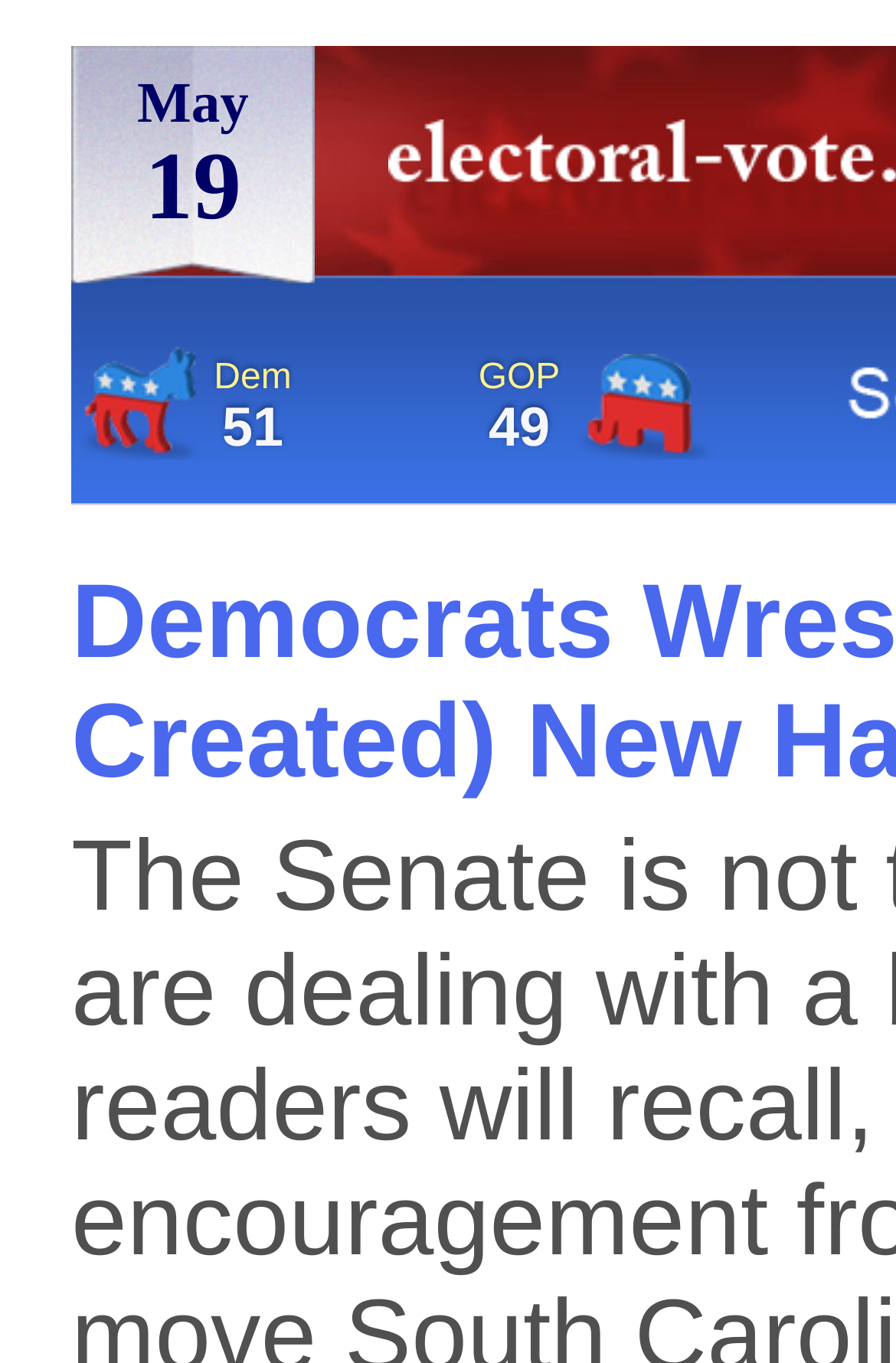How many images are on the webpage?
Answer the question with a single word or phrase by looking at the picture.

2